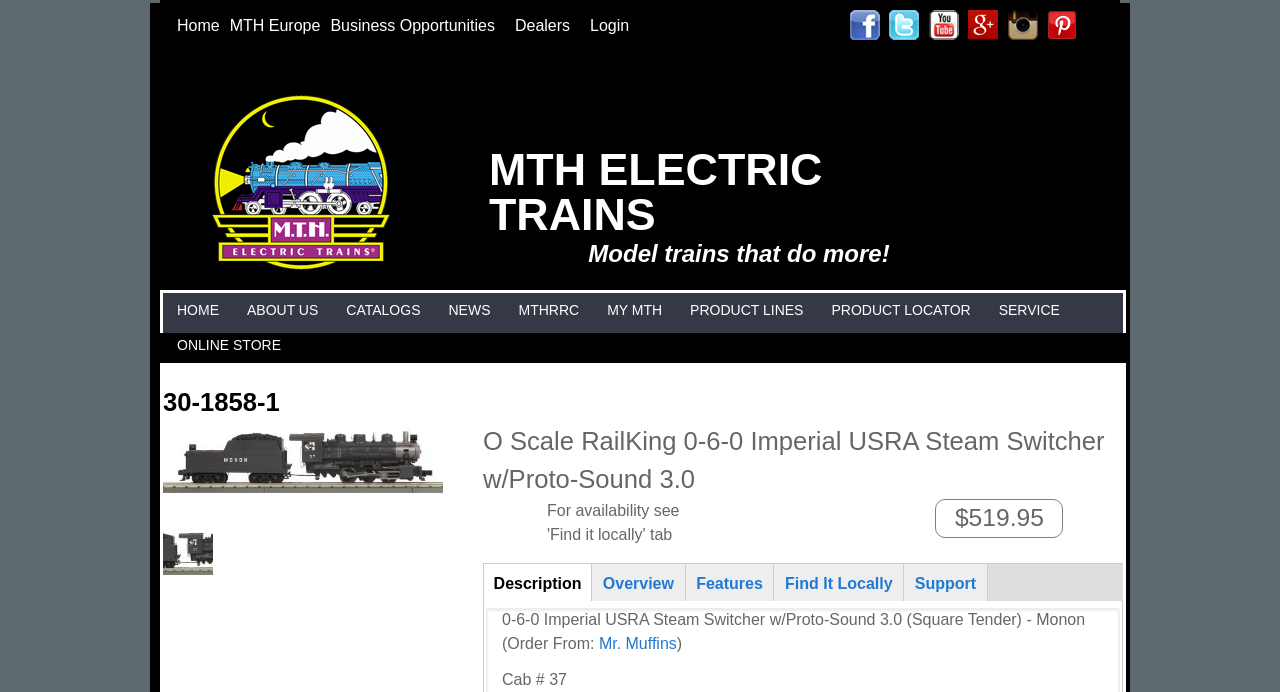Please locate the clickable area by providing the bounding box coordinates to follow this instruction: "Login to the website".

[0.457, 0.017, 0.495, 0.057]